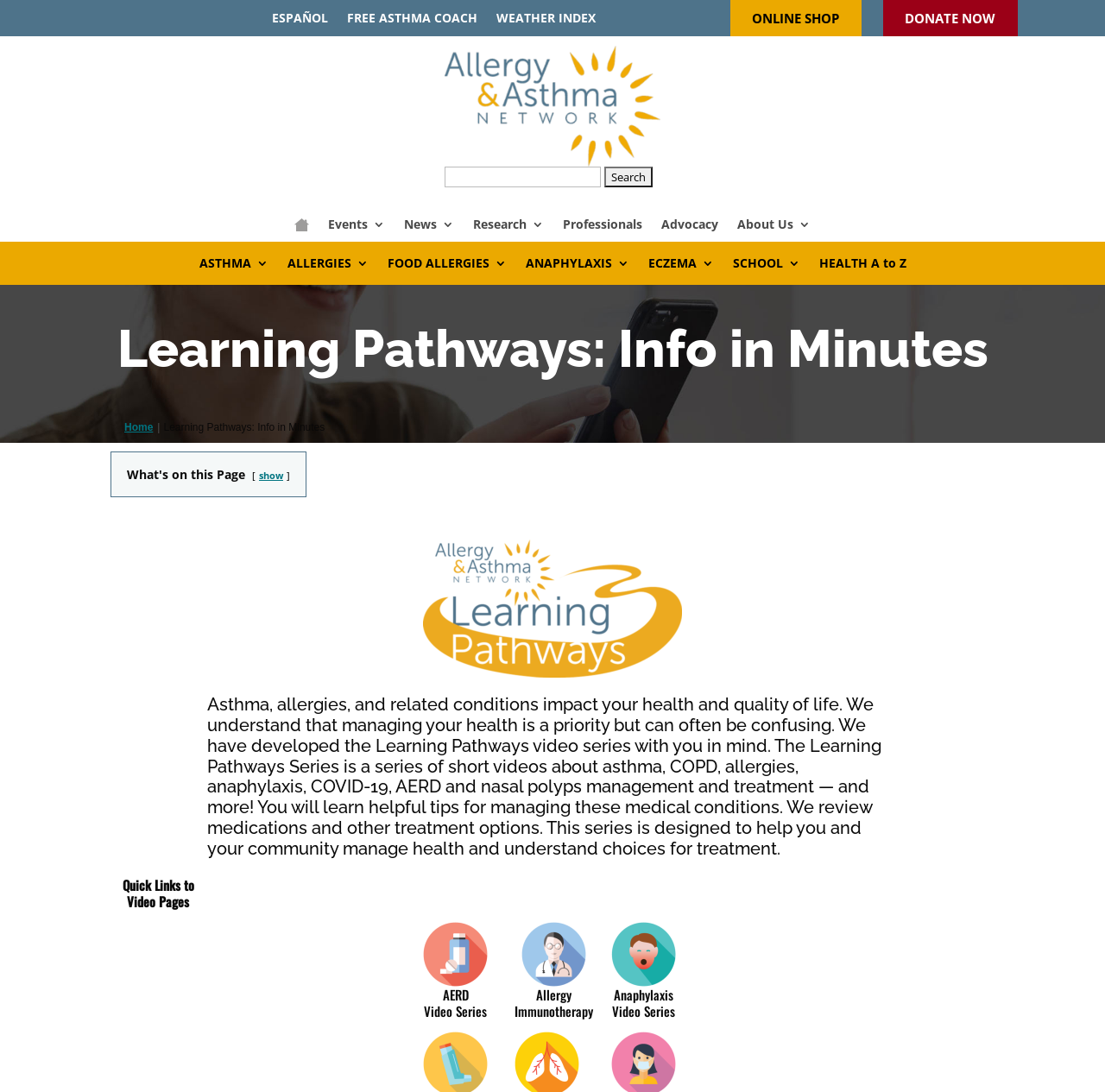Locate the primary headline on the webpage and provide its text.

Learning Pathways: Info in Minutes